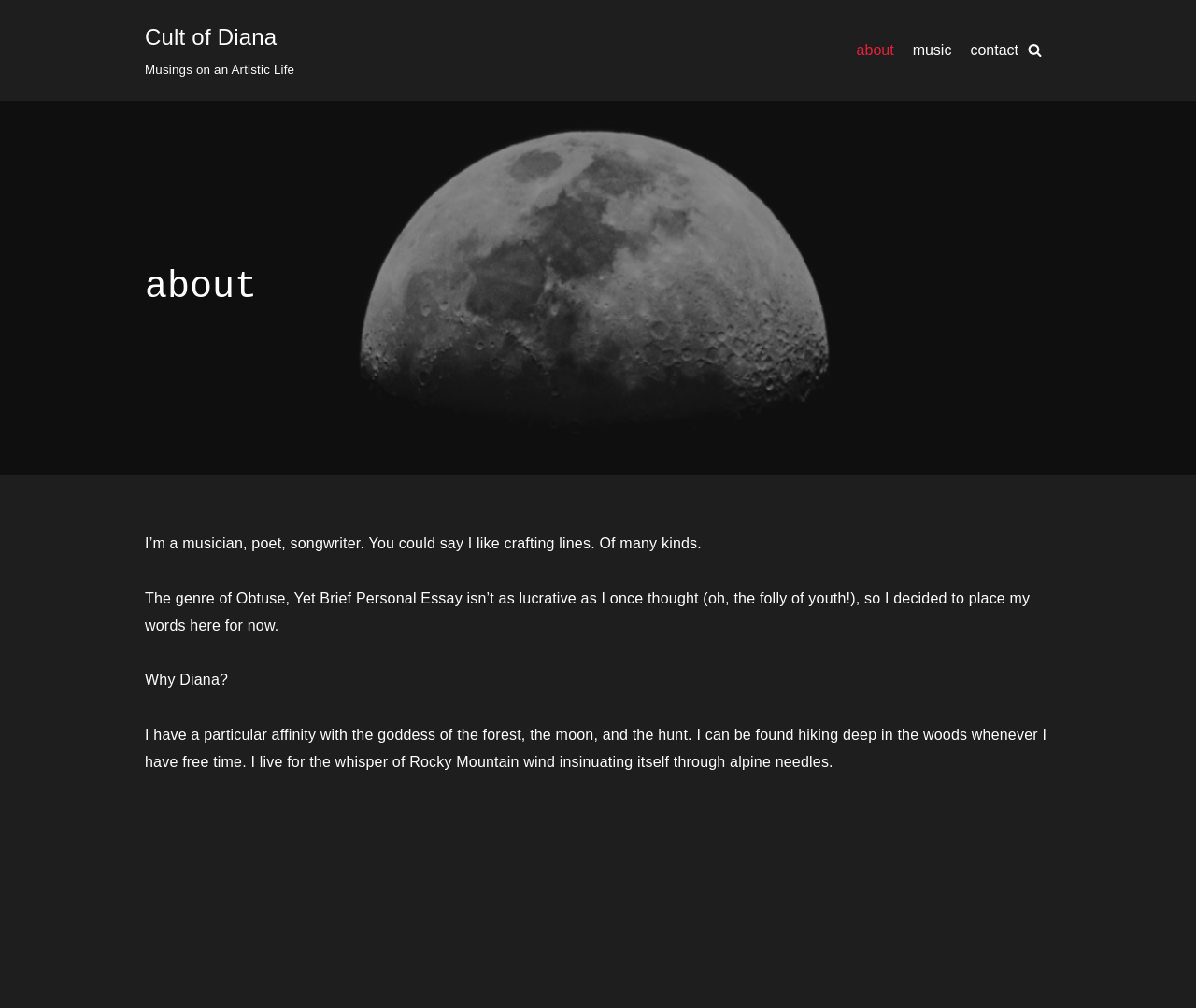Please provide a detailed answer to the question below based on the screenshot: 
What is the author's favorite activity in free time?

The StaticText 'I can be found hiking deep in the woods whenever I have free time.' indicates that the author enjoys hiking in their free time.